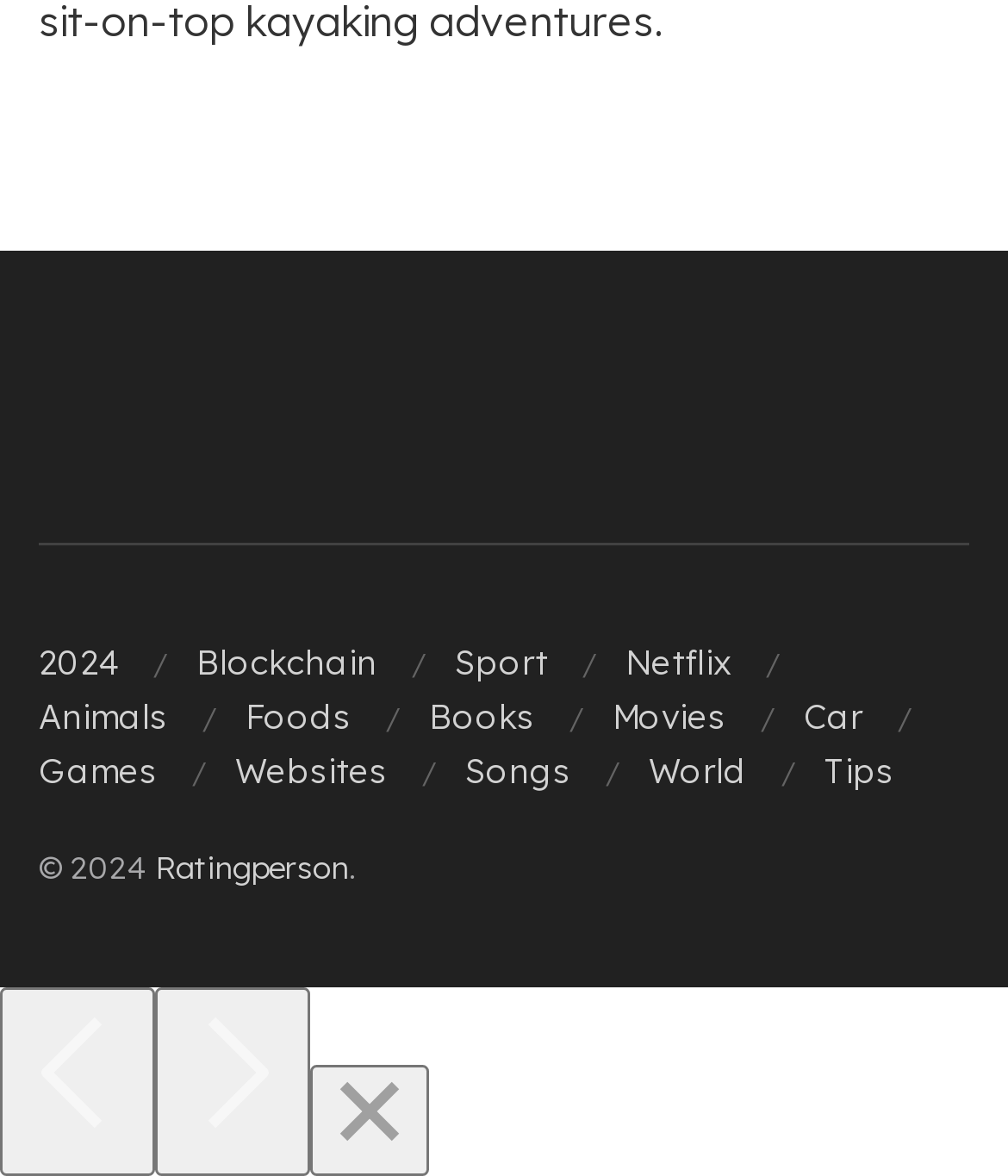How many links are there on the webpage?
Based on the image, provide a one-word or brief-phrase response.

18